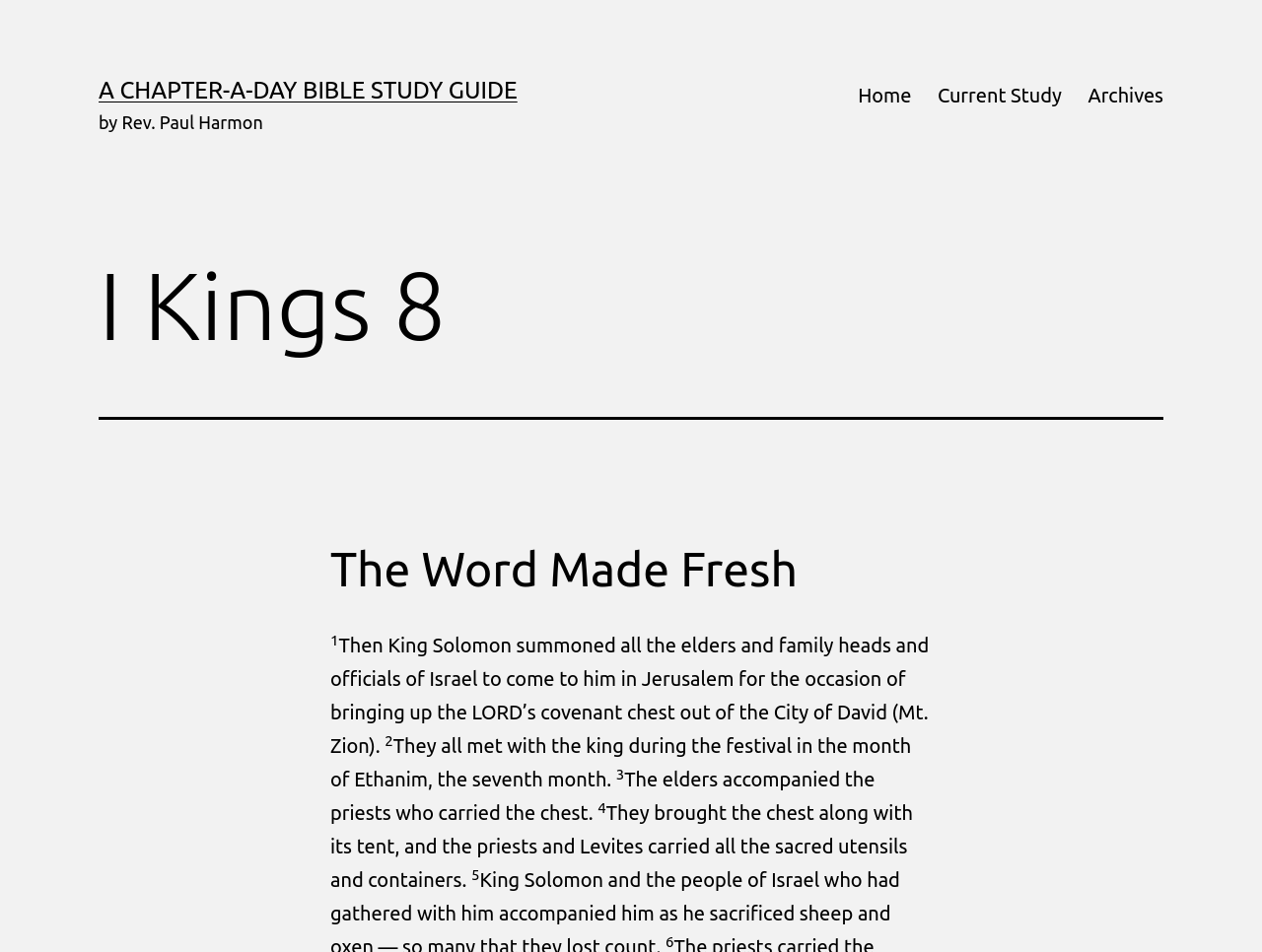Who is the author of the Bible study guide?
Based on the image, please offer an in-depth response to the question.

I found the answer by looking at the text next to the link 'A CHAPTER-A-DAY BIBLE STUDY GUIDE', which says 'by Rev. Paul Harmon'. This indicates that Rev. Paul Harmon is the author of the Bible study guide.